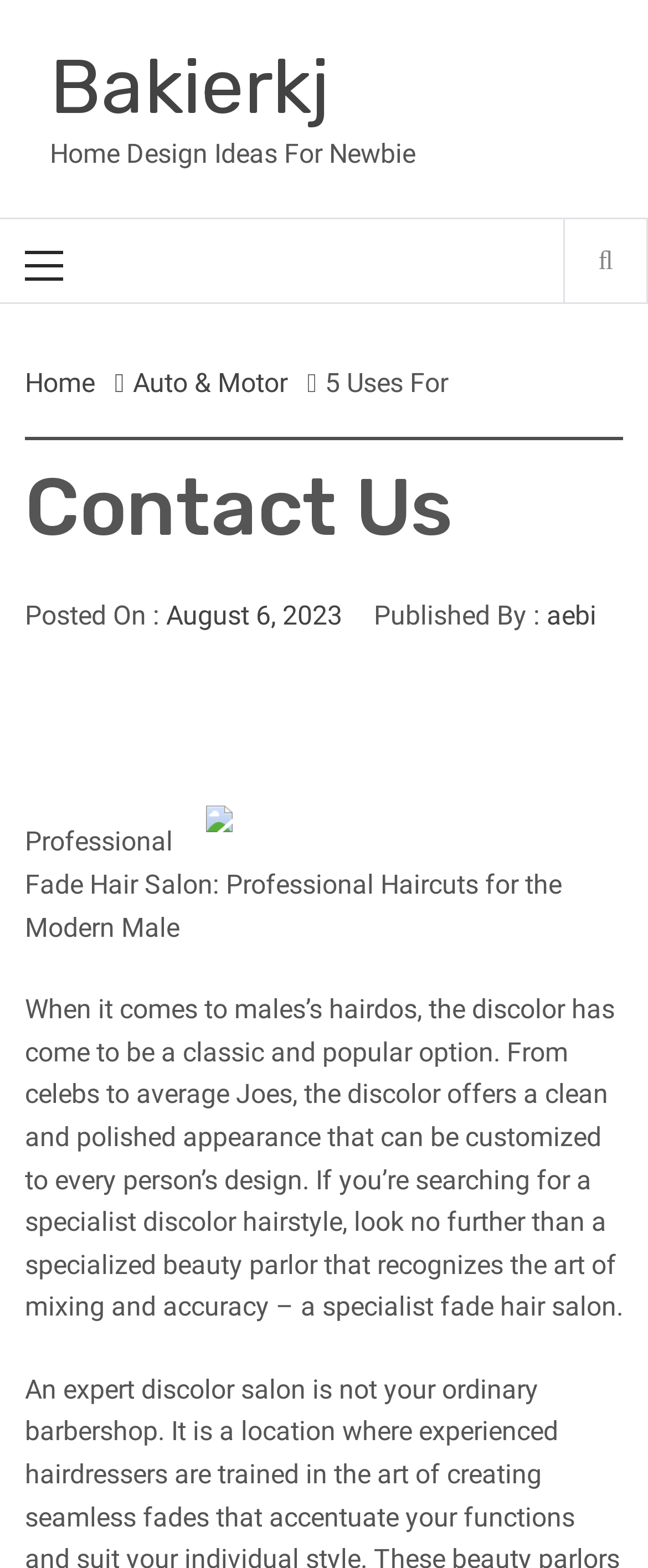Offer an extensive depiction of the webpage and its key elements.

The webpage is about Bakierkj, a website focused on home design ideas. At the top left, there is a link to "Bakierkj" and a static text "Home Design Ideas For Newbie". Below them, there is a link to "Primary Menu" which is not expanded. On the top right, there is a link with an icon "\uf002". 

Below the top section, there is a navigation section called "Breadcrumbs" that contains links to "Home", "Auto & Motor", and a static text "5 Uses For". 

Further down, there is a heading "Contact Us" followed by a static text "Posted On :" and a link to the date "August 6, 2023". Next to it, there is a static text "Published By :" and a link to the author "aebi" with an image beside it. 

The main content of the webpage is an article titled "Professional Fade Hair Salon: Professional Haircuts for the Modern Male". The article discusses the popularity of fade haircuts among men and the importance of finding a professional hair salon that can customize the style to each individual's design.